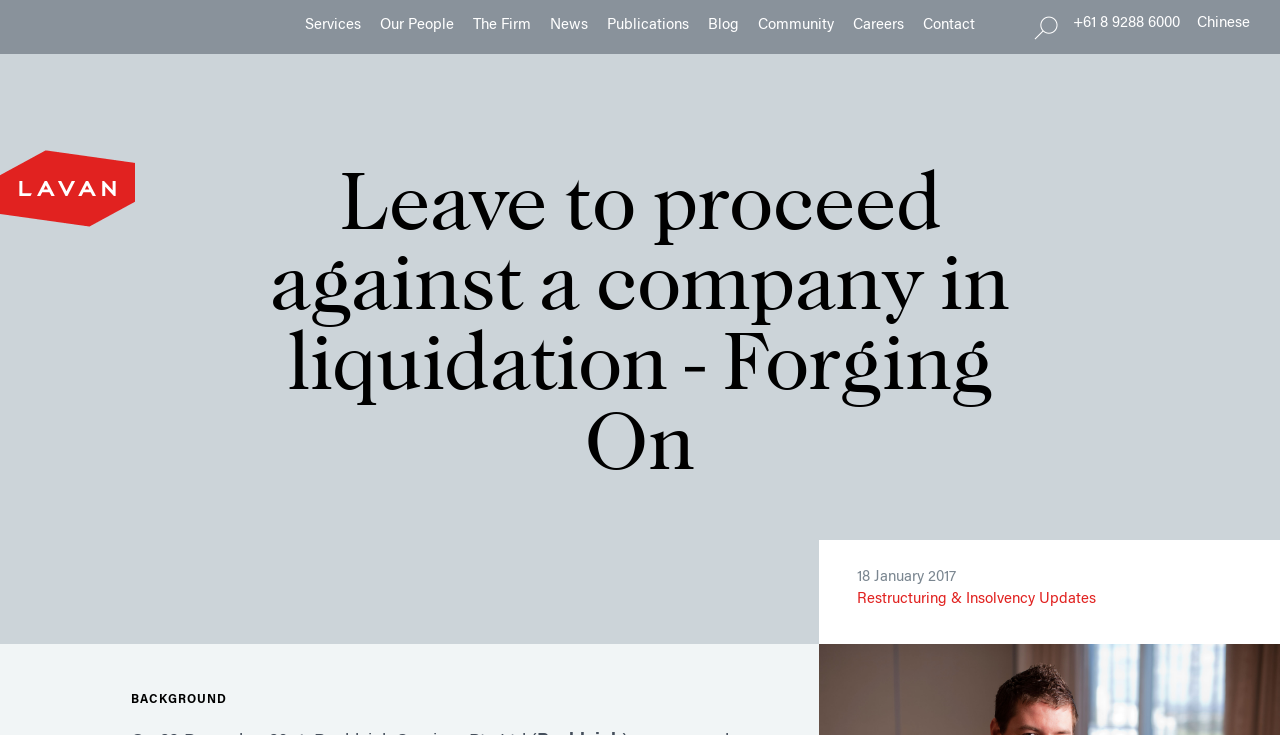Please provide the bounding box coordinates for the element that needs to be clicked to perform the instruction: "Read the article '10 Signs That You May Need to Rename Your Business'". The coordinates must consist of four float numbers between 0 and 1, formatted as [left, top, right, bottom].

None